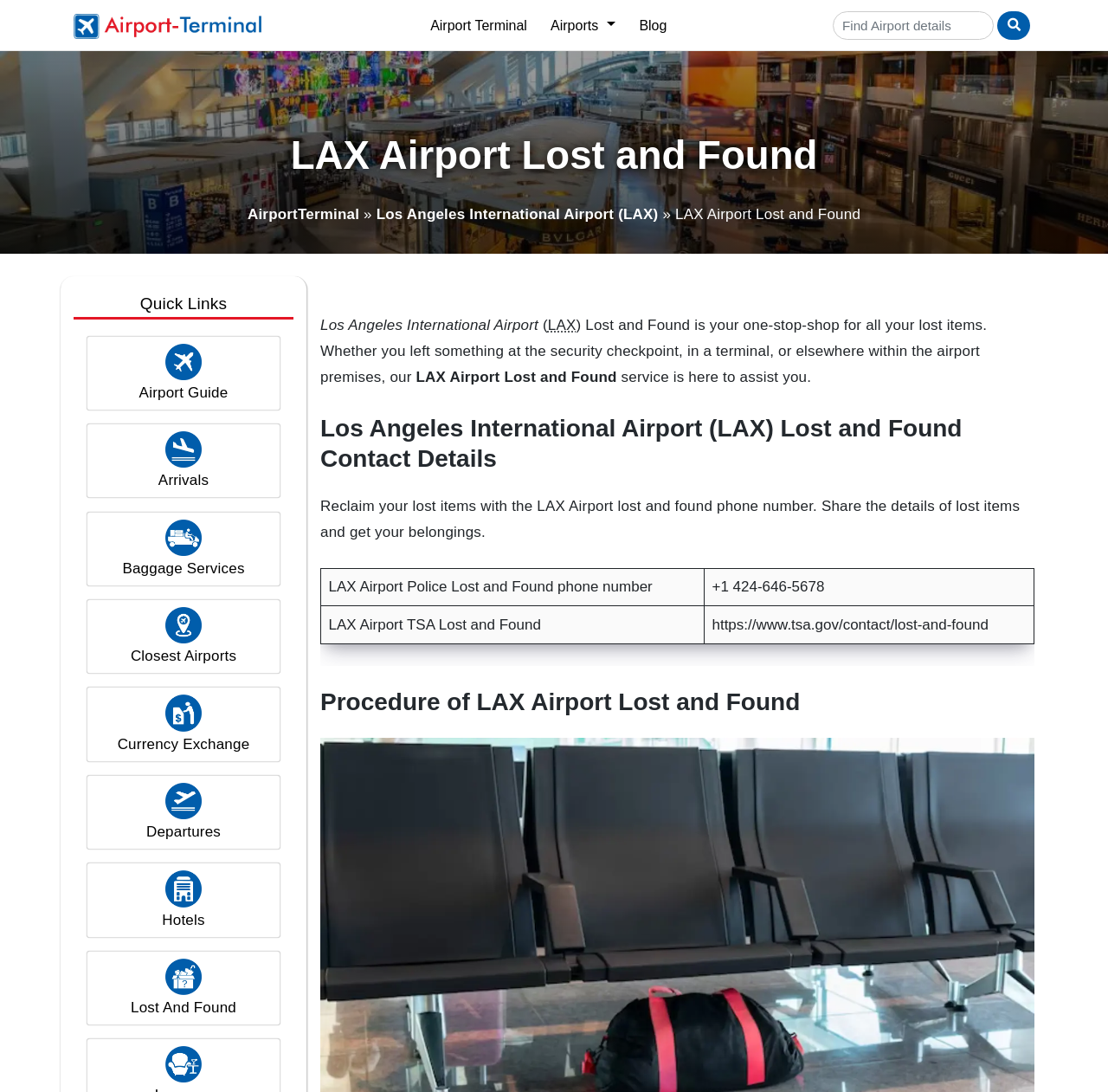Please locate the bounding box coordinates of the element that should be clicked to achieve the given instruction: "Learn more about Pre-Planning".

None